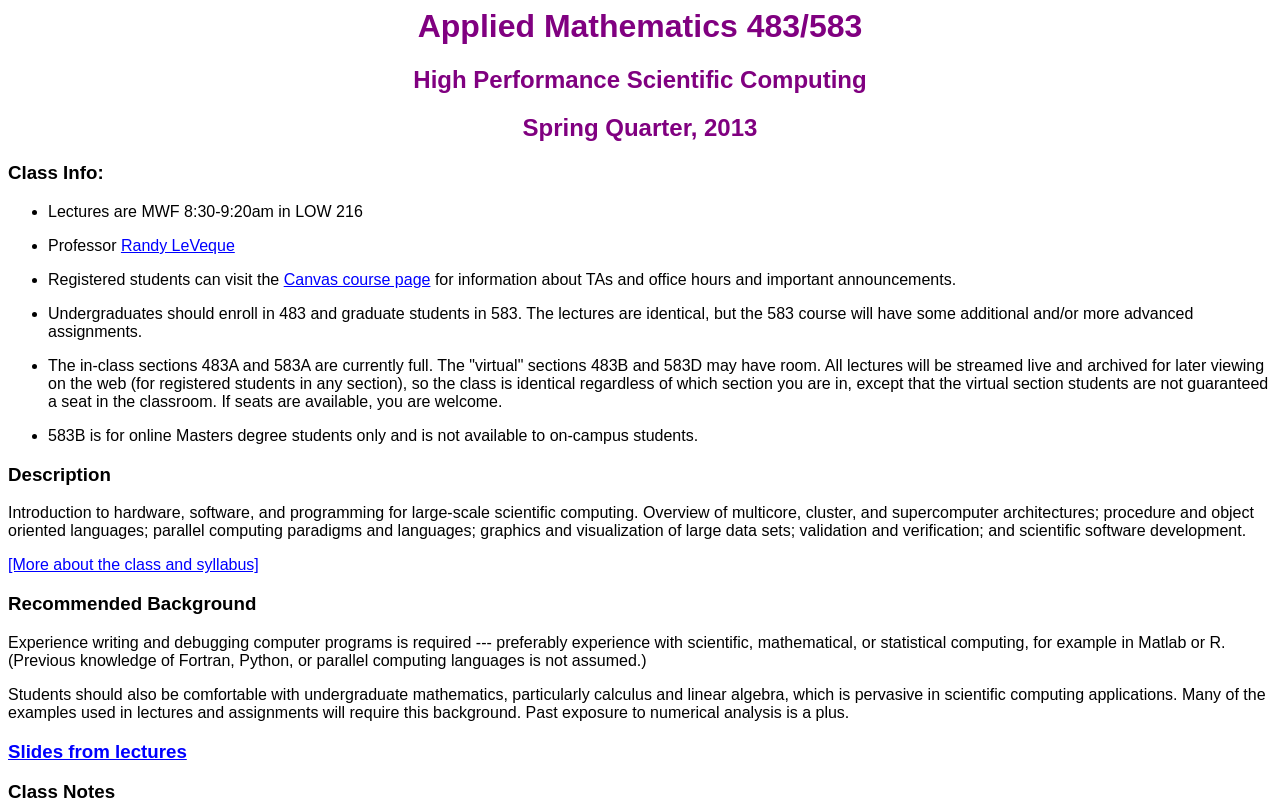Respond concisely with one word or phrase to the following query:
What is the time of the lectures?

MWF 8:30-9:20am